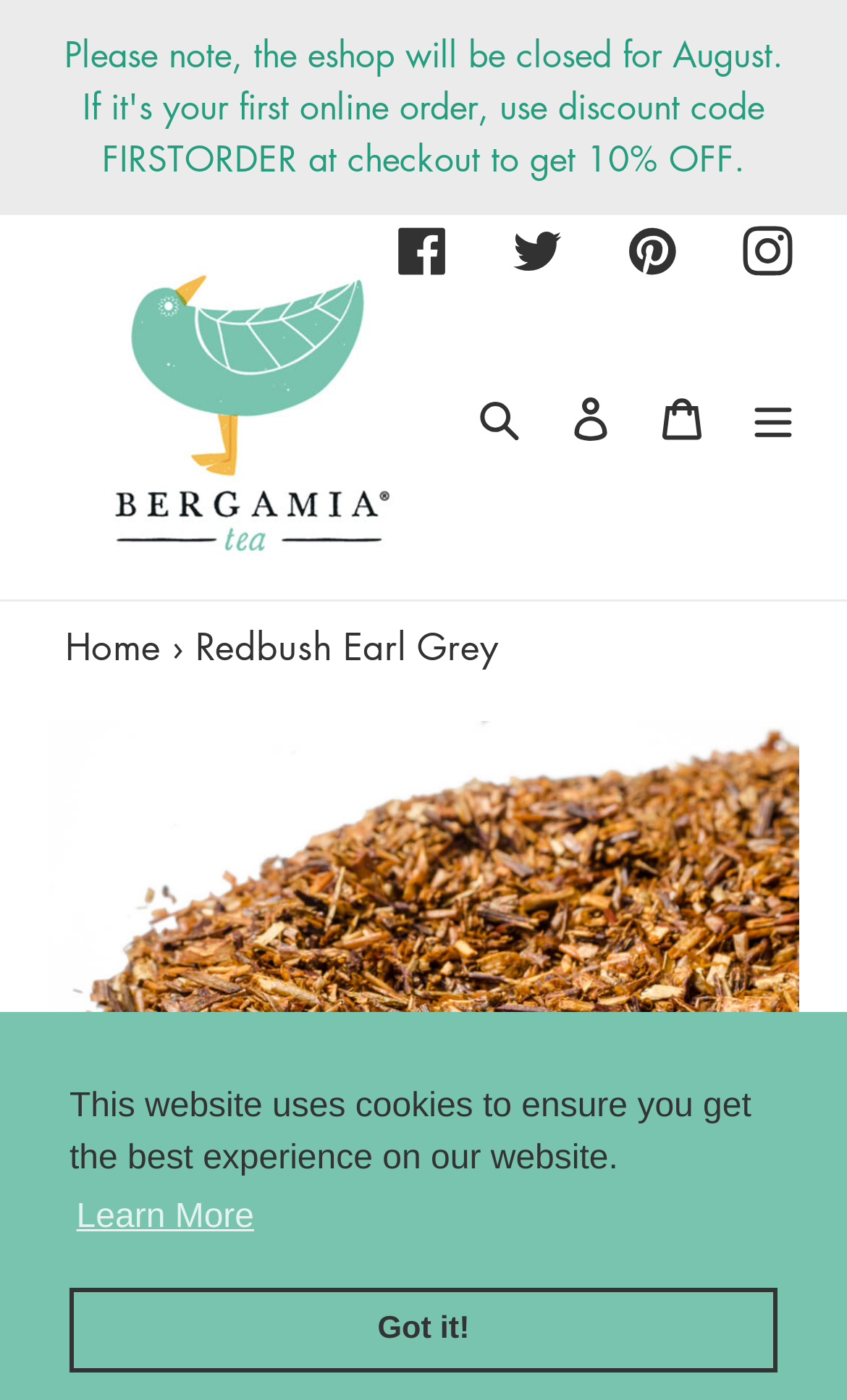What is the headline of the webpage?

Redbush Earl Grey